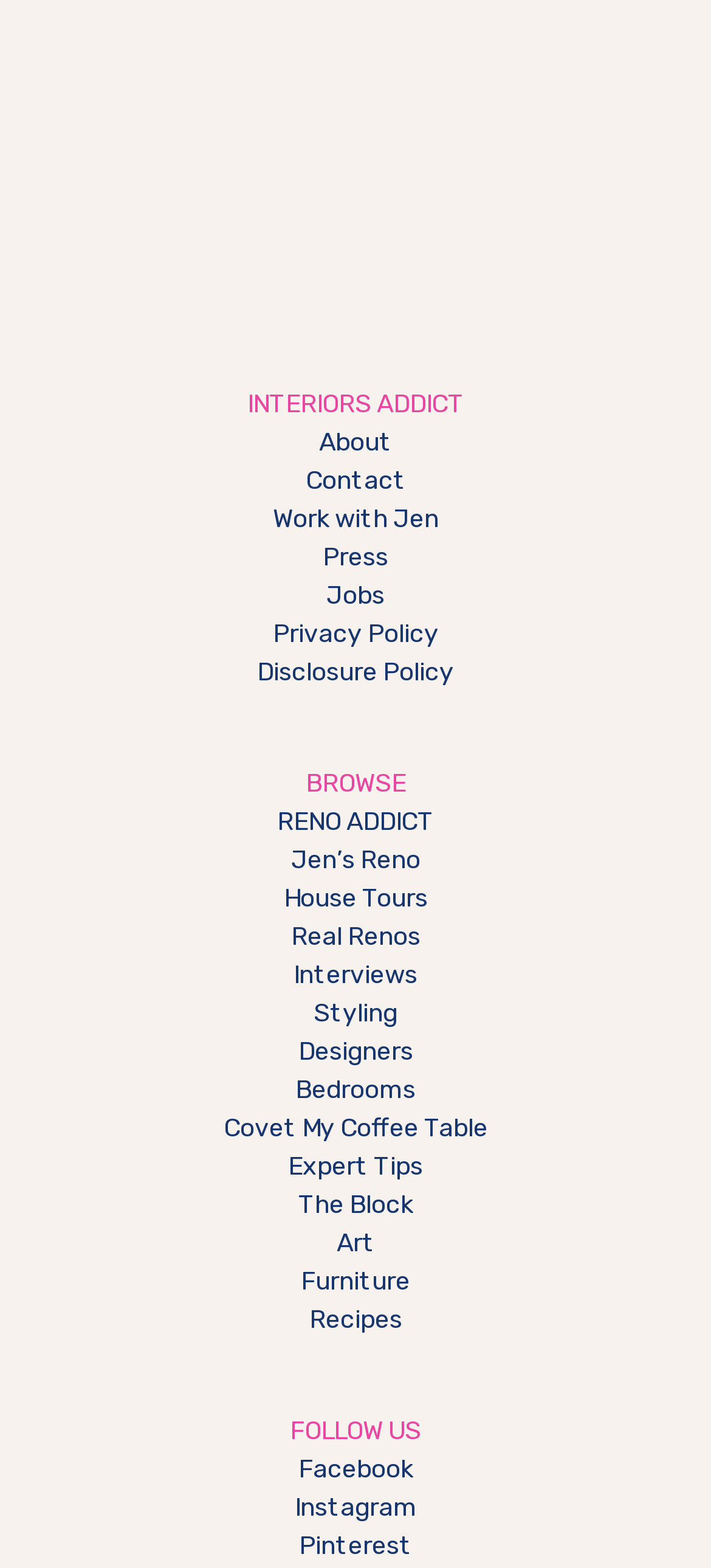Identify the bounding box coordinates for the UI element described by the following text: "Expert Tips". Provide the coordinates as four float numbers between 0 and 1, in the format [left, top, right, bottom].

[0.405, 0.734, 0.595, 0.754]